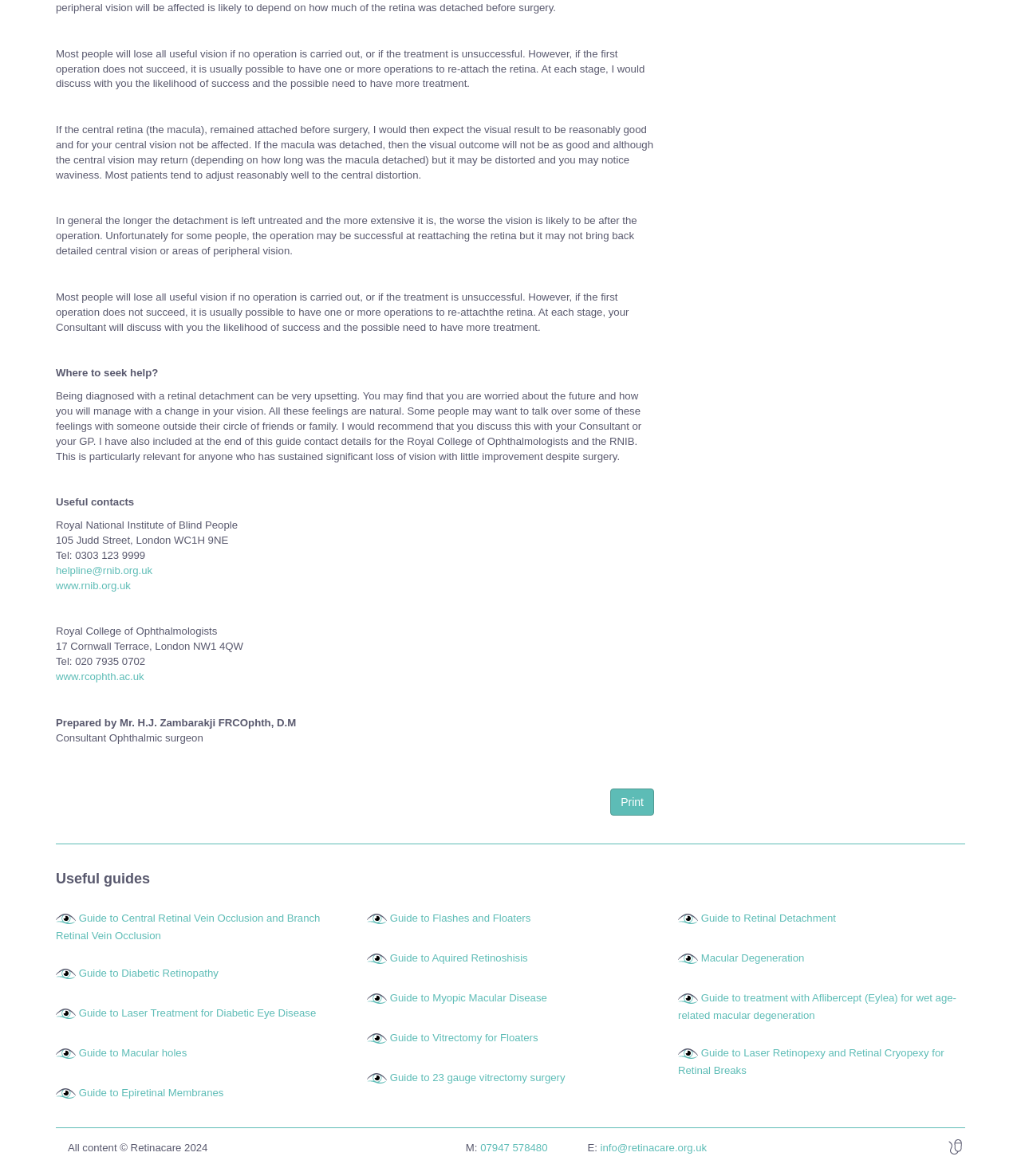Locate the UI element that matches the description Guide to Myopic Macular Disease in the webpage screenshot. Return the bounding box coordinates in the format (top-left x, top-left y, bottom-right x, bottom-right y), with values ranging from 0 to 1.

[0.382, 0.844, 0.536, 0.854]